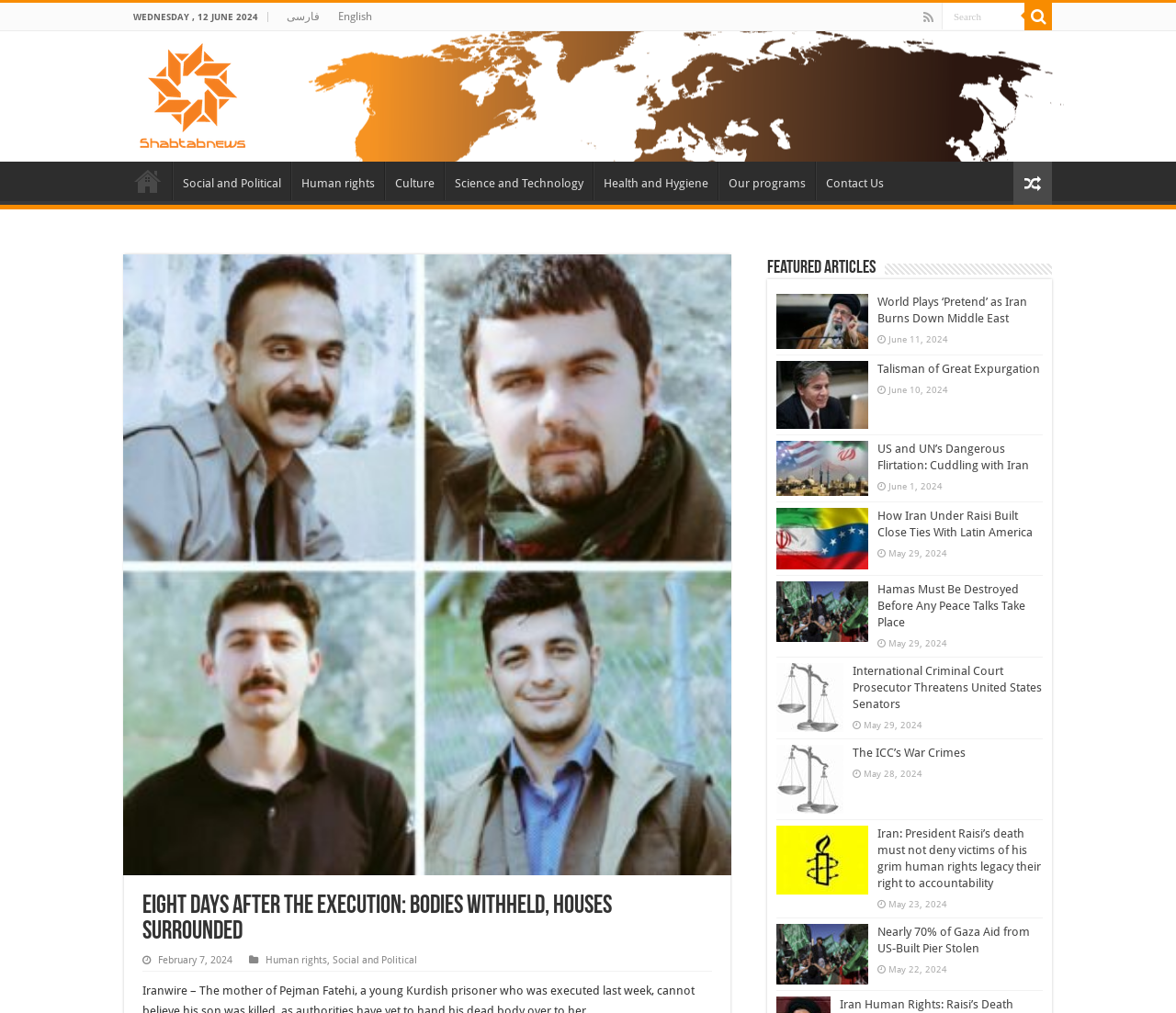Find the bounding box coordinates of the clickable area required to complete the following action: "Switch to English language".

[0.28, 0.003, 0.324, 0.03]